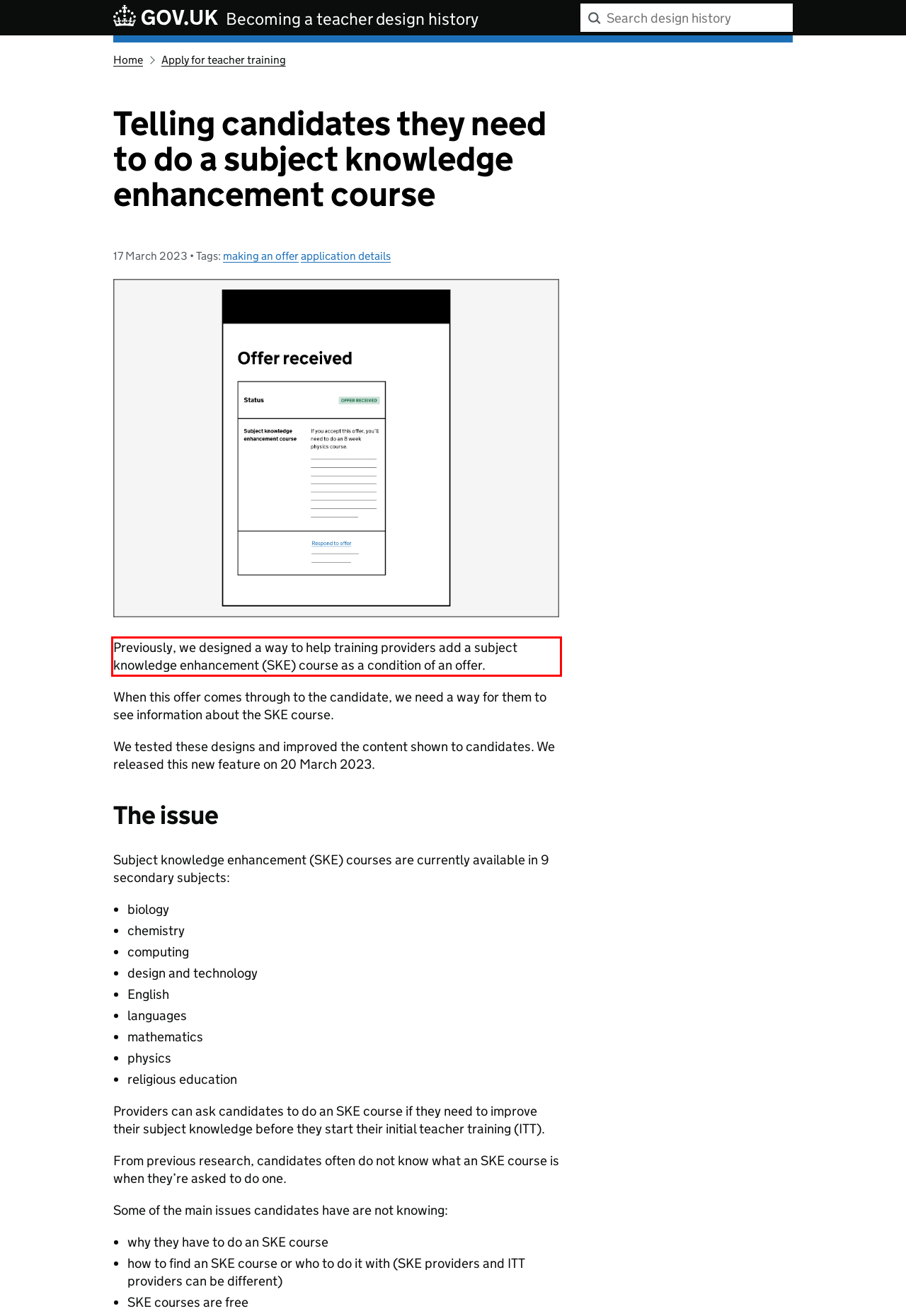You have a webpage screenshot with a red rectangle surrounding a UI element. Extract the text content from within this red bounding box.

Previously, we designed a way to help training providers add a subject knowledge enhancement (SKE) course as a condition of an offer.